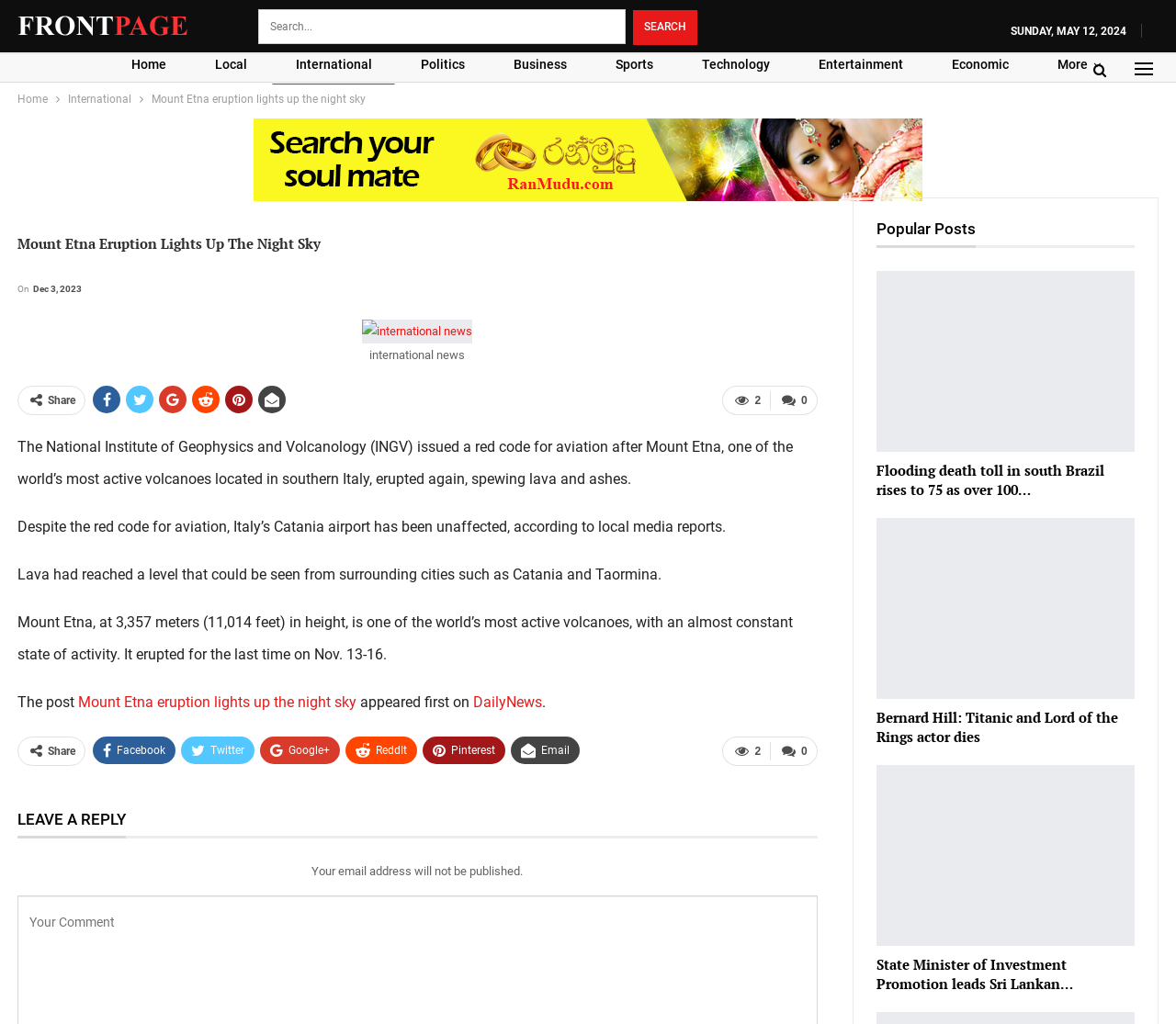What is the name of the news website that published this article? Refer to the image and provide a one-word or short phrase answer.

DailyNews